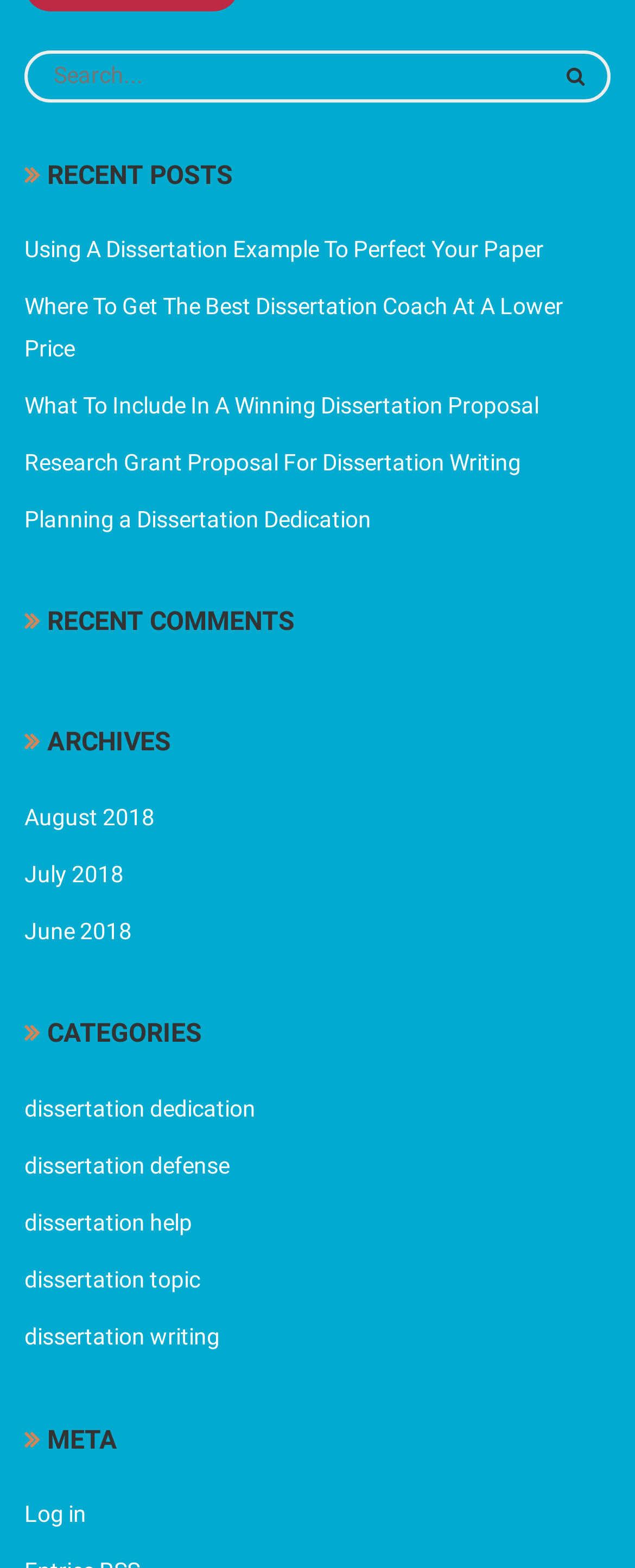Examine the image and give a thorough answer to the following question:
What is the first link under the 'ARCHIVES' heading?

The 'ARCHIVES' heading is followed by several links, and the first one is 'August 2018'.